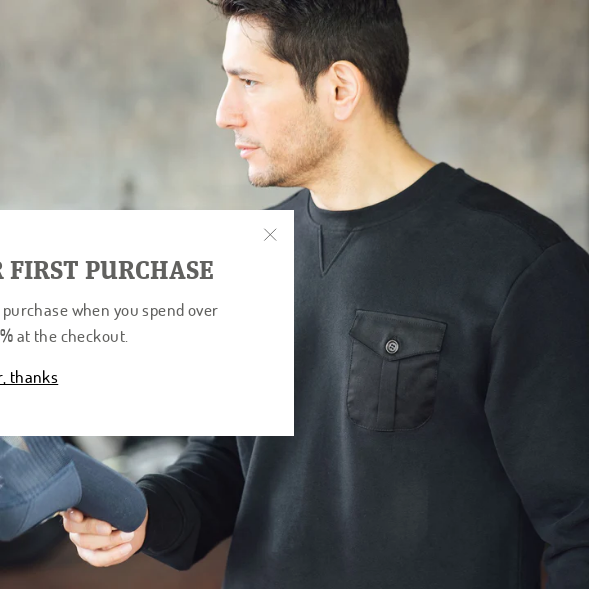What is the discount offered?
Observe the image and answer the question with a one-word or short phrase response.

10% off